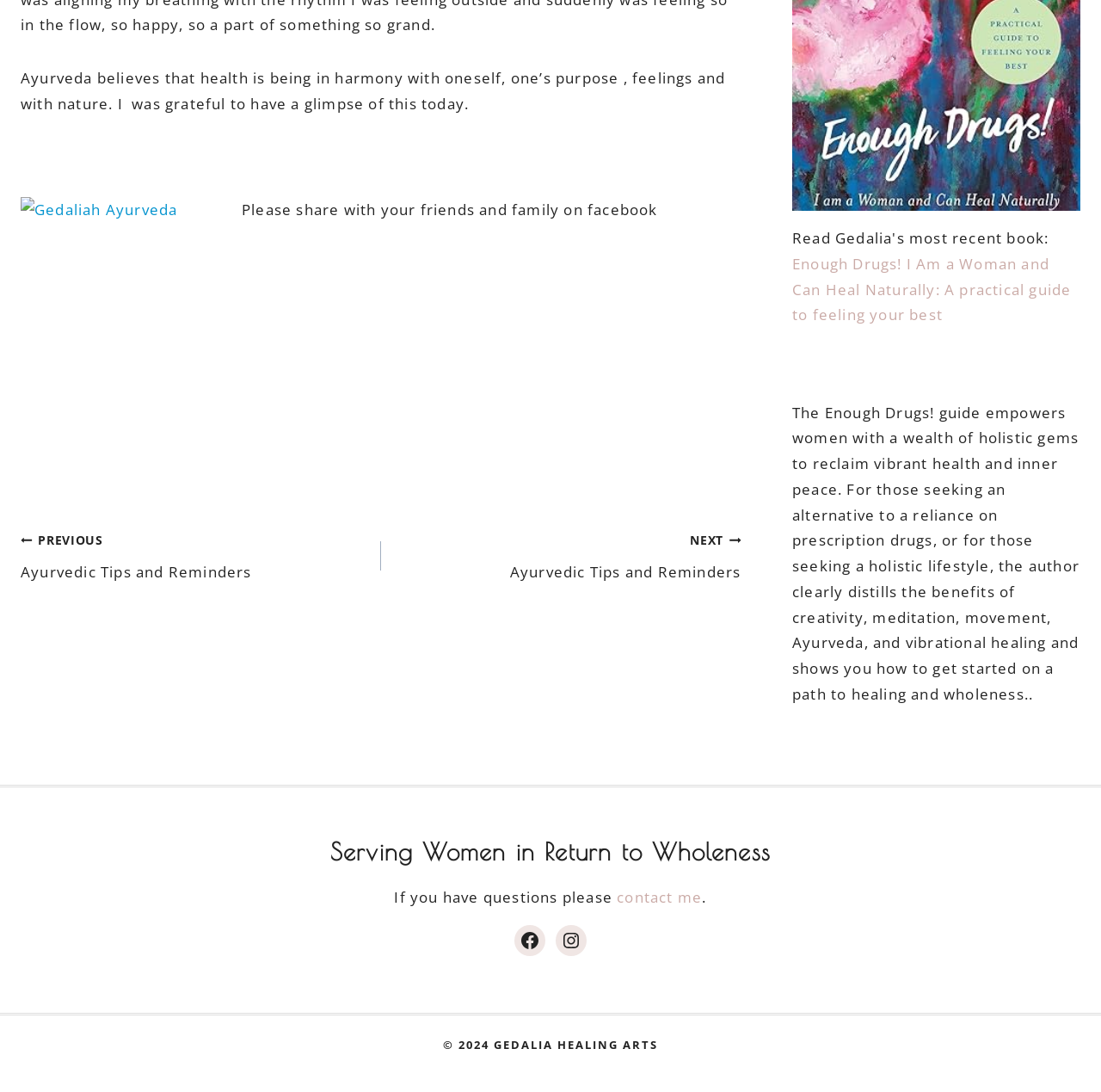Predict the bounding box of the UI element based on this description: "contact me".

[0.56, 0.813, 0.638, 0.831]